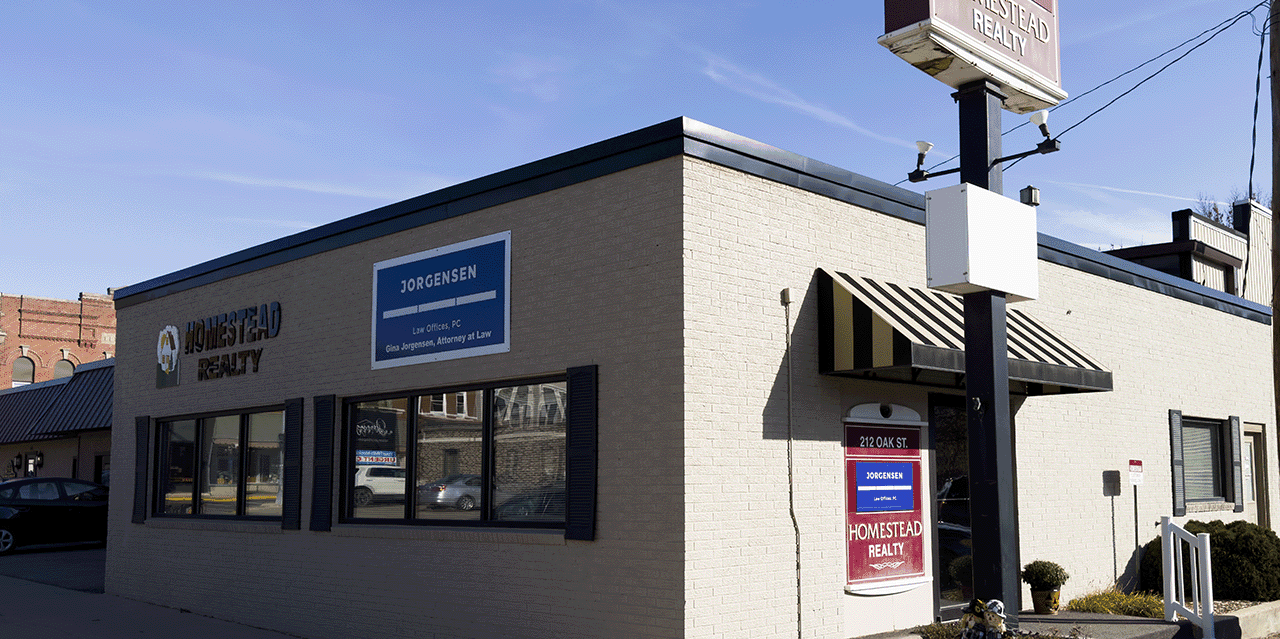Answer the question with a brief word or phrase:
What feature of the building allows natural light to filter in?

Large windows